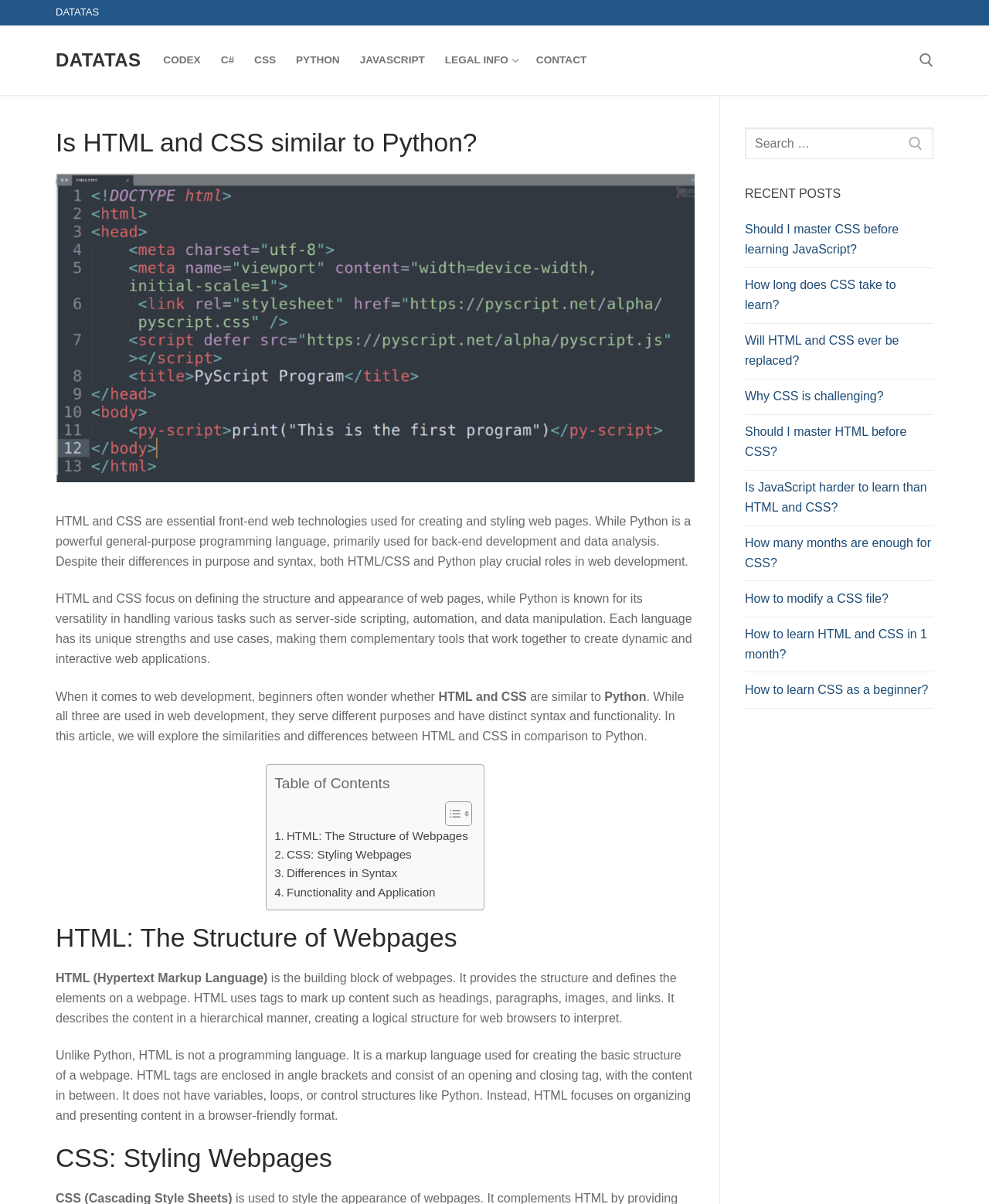Please identify the bounding box coordinates of the element I need to click to follow this instruction: "Read the article about HTML and CSS".

[0.056, 0.106, 0.702, 0.132]